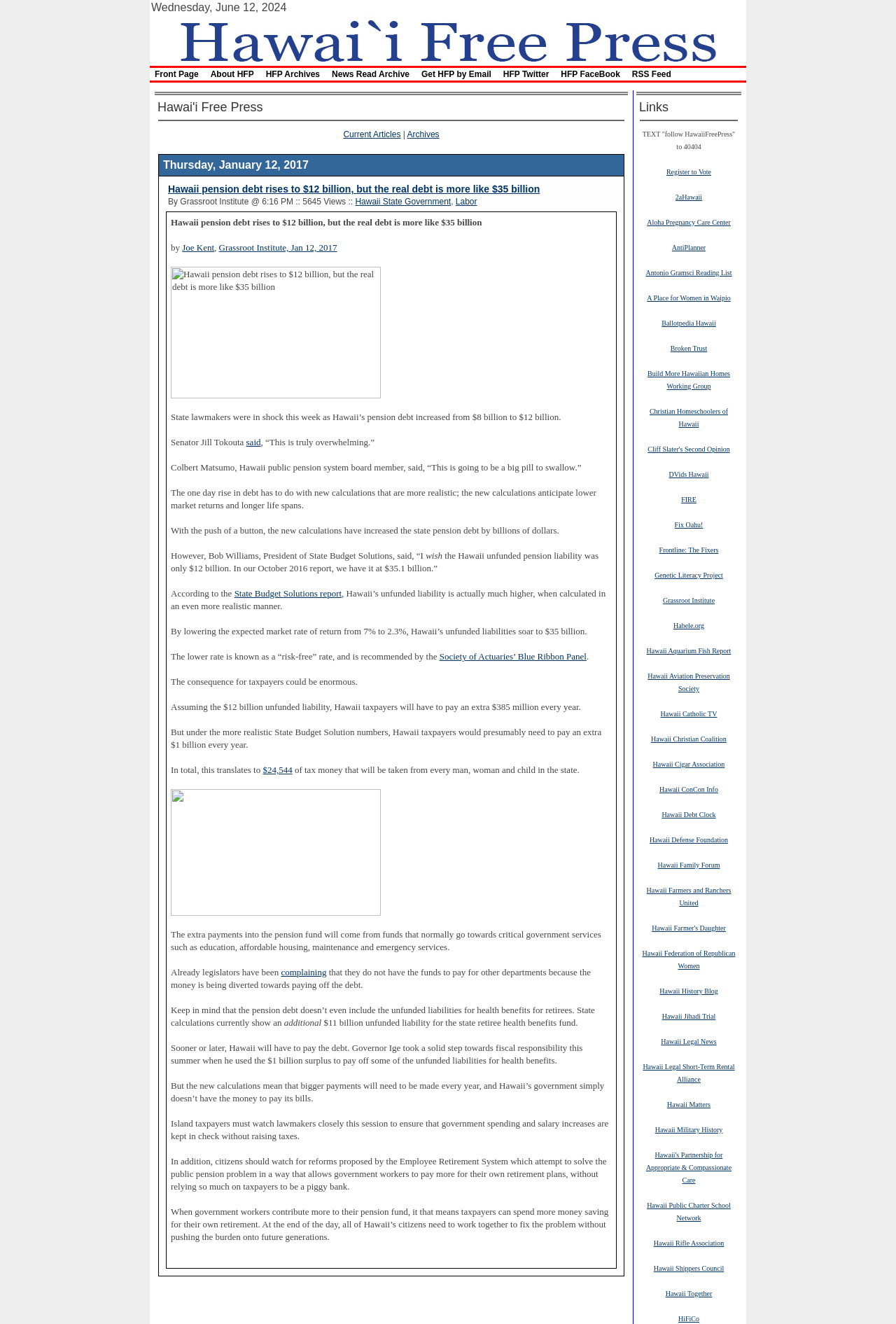What is the amount of Hawaii's unfunded liability?
Answer the question with as much detail as possible.

The amount of Hawaii's unfunded liability can be found in the text, which is '$35 billion'. This amount is mentioned as the unfunded liability of Hawaii, which is a significant amount.